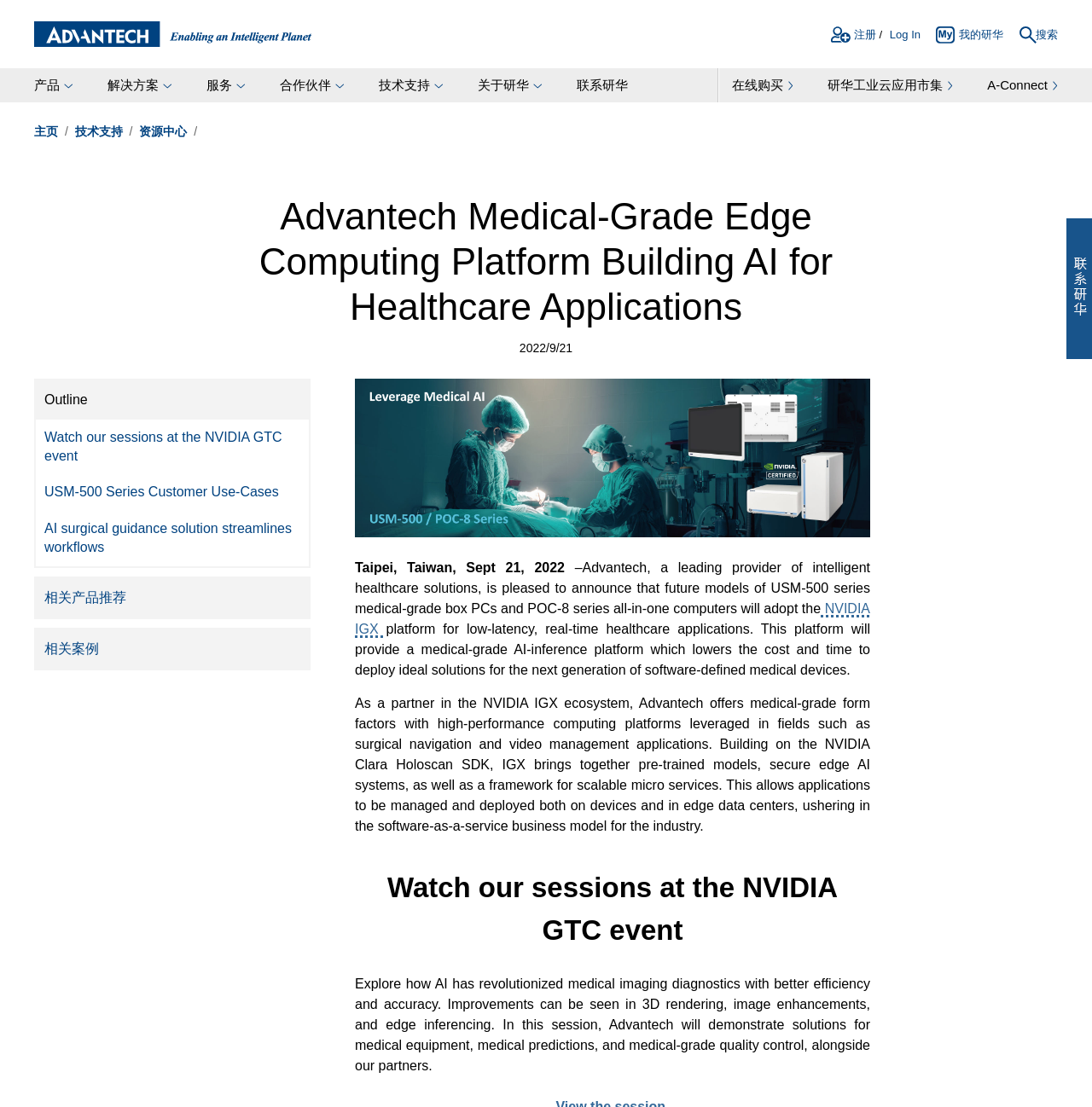What is the purpose of the NVIDIA IGX platform?
Deliver a detailed and extensive answer to the question.

The purpose of the NVIDIA IGX platform is to provide a medical-grade AI-inference platform for low-latency, real-time healthcare applications, as mentioned in the webpage content.